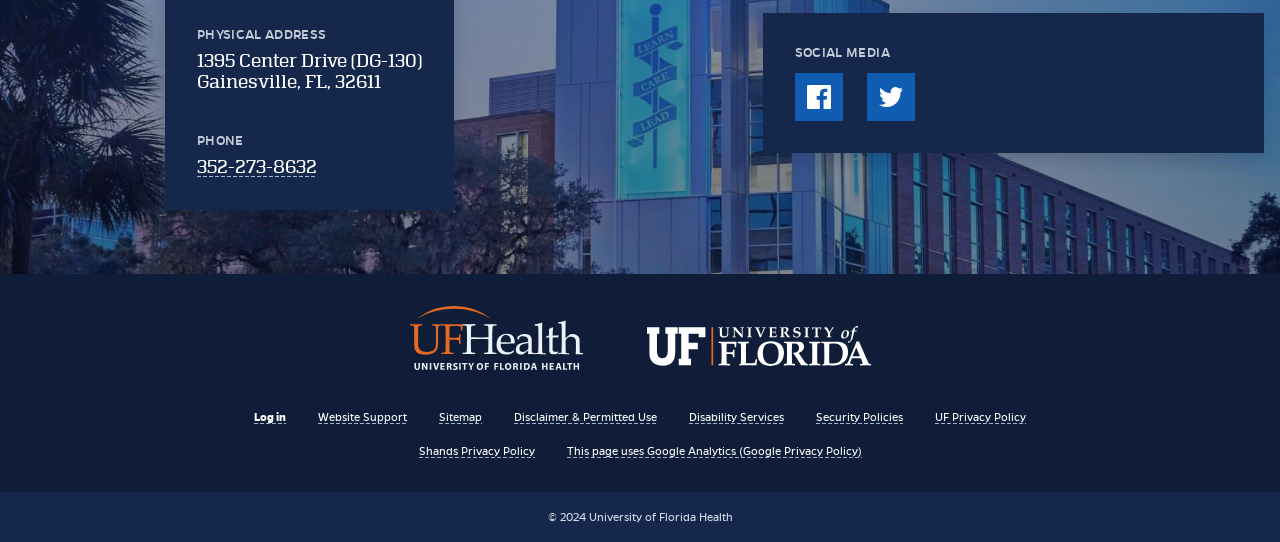Specify the bounding box coordinates of the element's area that should be clicked to execute the given instruction: "View physical address". The coordinates should be four float numbers between 0 and 1, i.e., [left, top, right, bottom].

[0.154, 0.093, 0.33, 0.131]